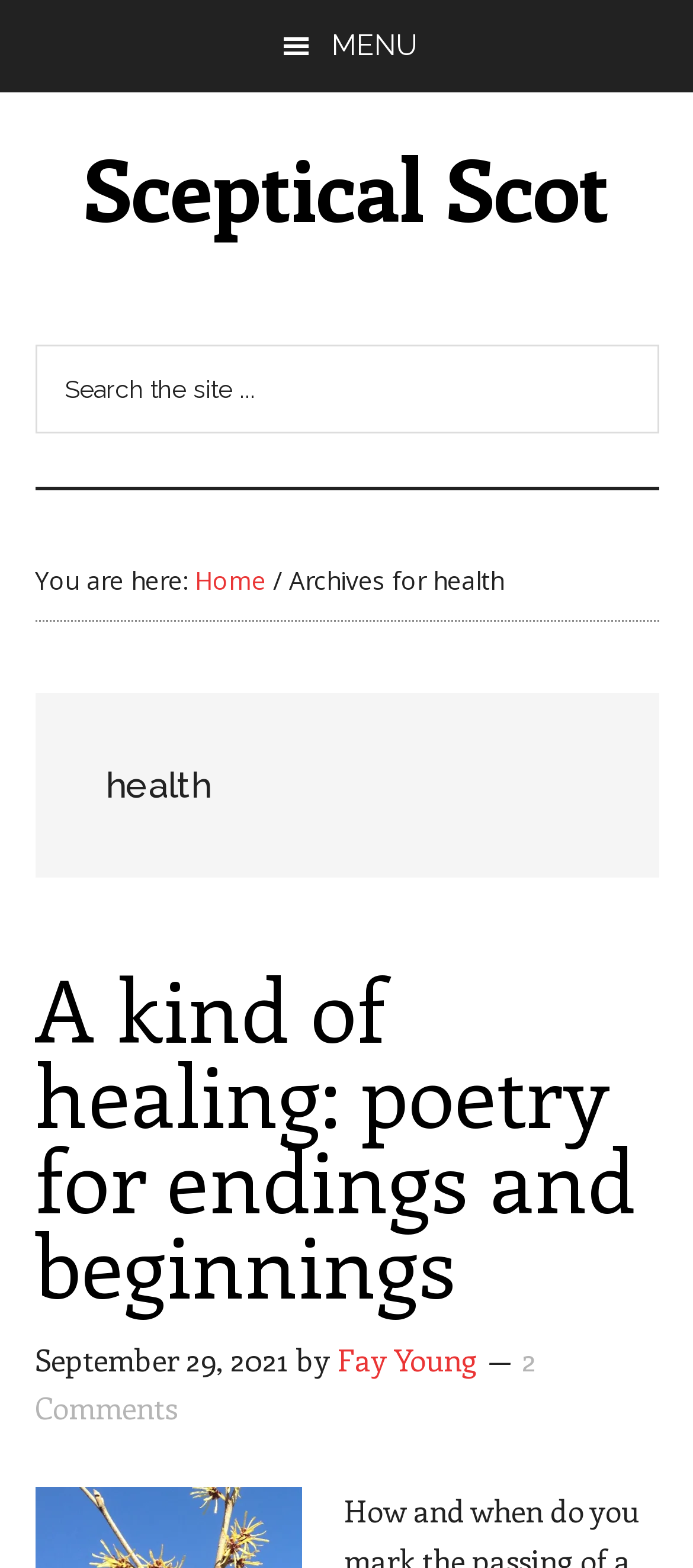Provide your answer in one word or a succinct phrase for the question: 
Who is the author of the latest article?

Fay Young